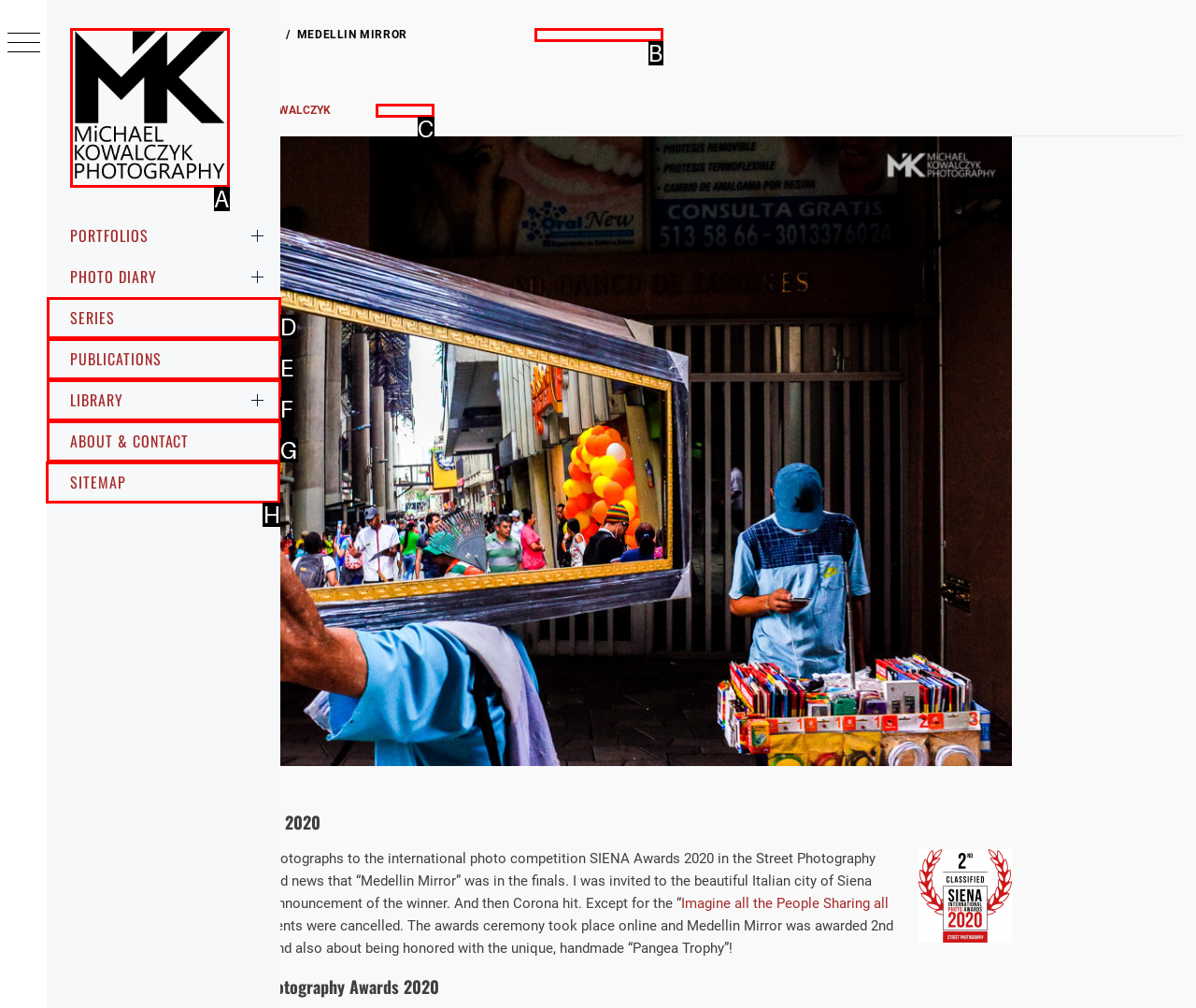For the task: Check the 'SITEMAP', specify the letter of the option that should be clicked. Answer with the letter only.

H